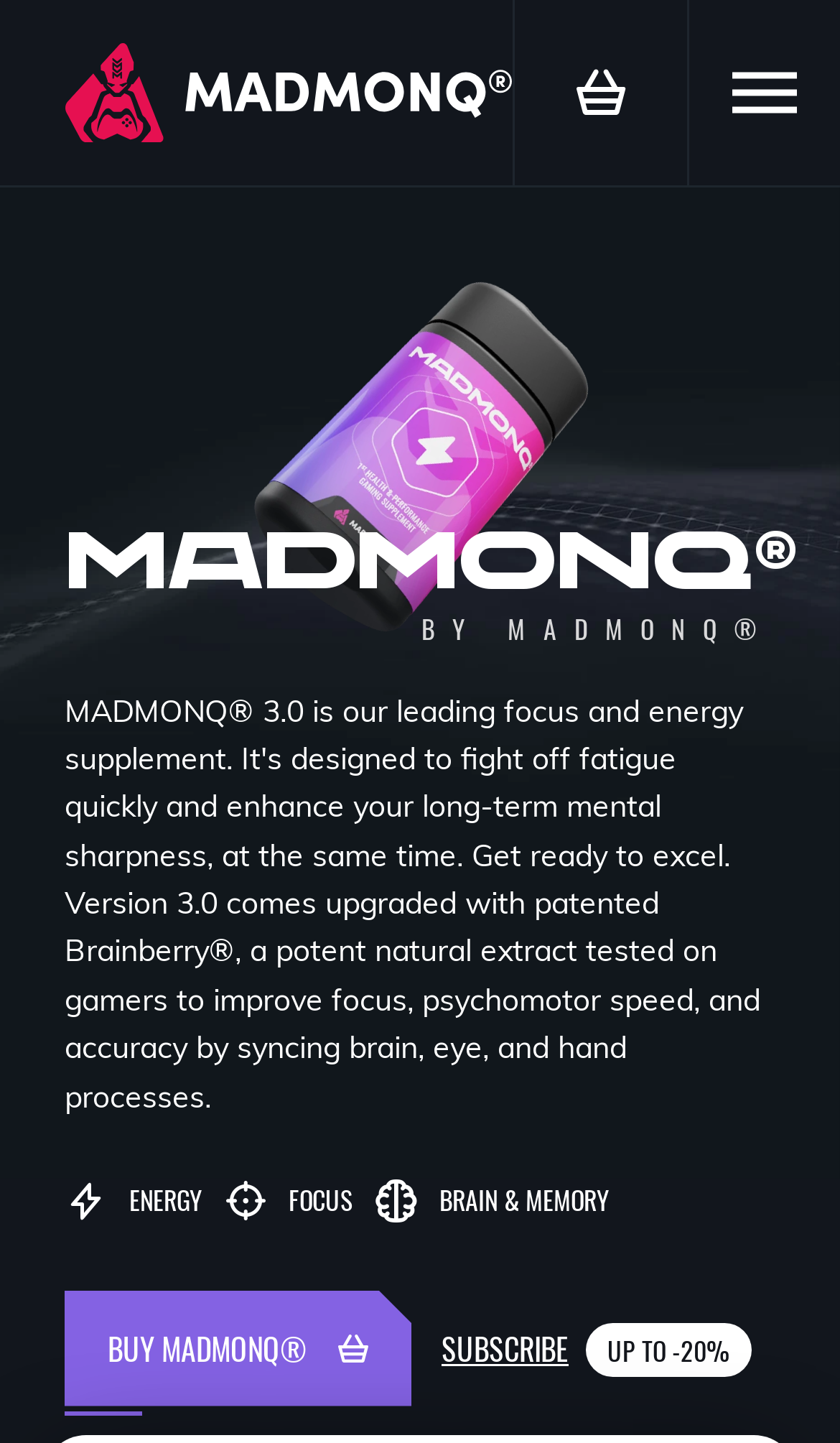Identify the bounding box coordinates for the UI element described as follows: "Subscribe Up to -20%". Ensure the coordinates are four float numbers between 0 and 1, formatted as [left, top, right, bottom].

[0.526, 0.918, 0.677, 0.95]